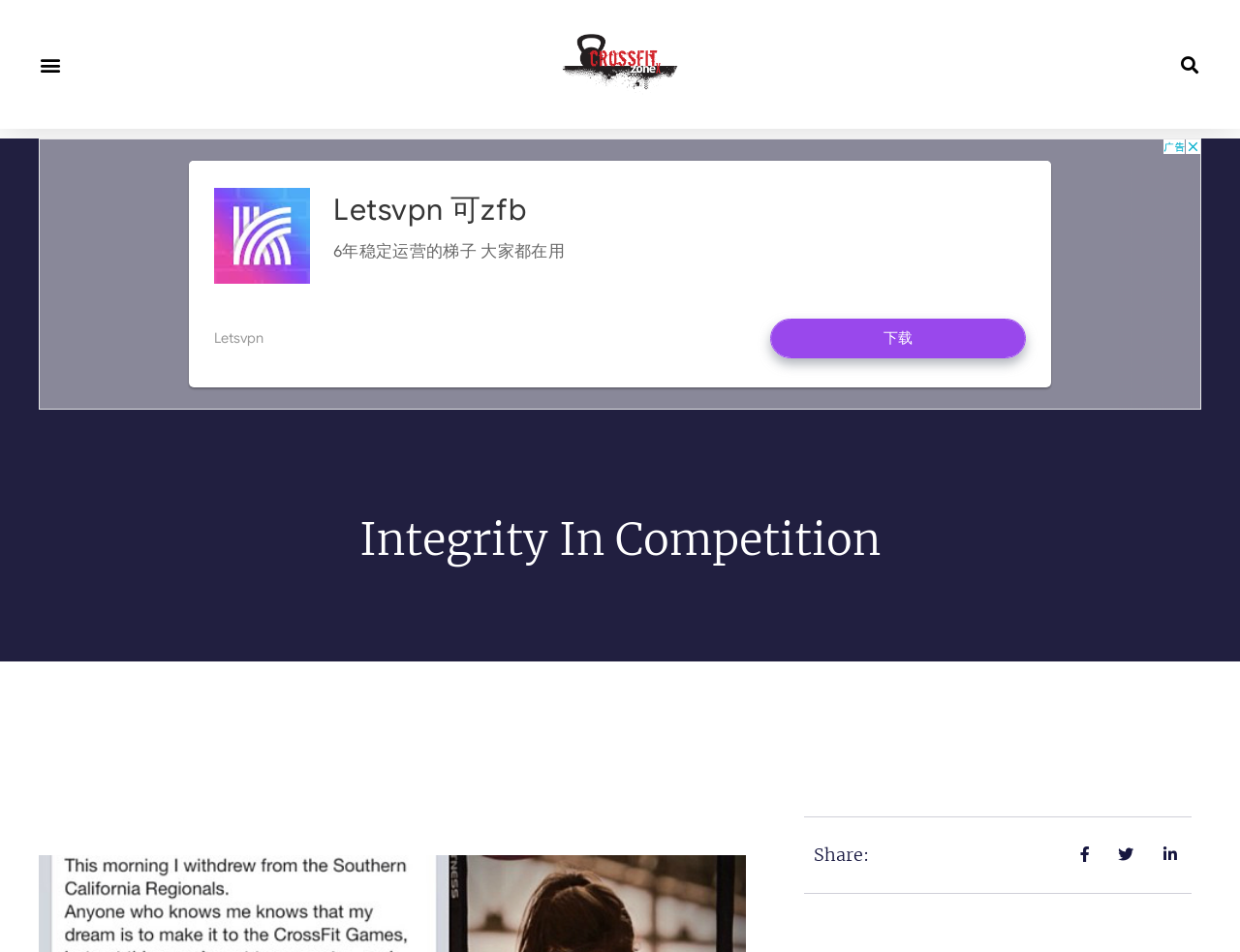Generate a detailed explanation of the webpage's features and information.

The webpage appears to be a blog focused on CrossFit, specifically discussing the CrossFit Games regionals. At the top left corner, there is a "Menu Toggle" button. To the right of the button, there is an unnamed link. On the top right corner, a search bar is located. 

Below the top section, there is a large advertisement iframe that spans almost the entire width of the page. 

Further down, the main content of the page begins with a heading that reads "Integrity In Competition". This heading is positioned roughly in the middle of the page, horizontally. 

At the bottom of the page, there is another heading that says "Share:", which is located near the bottom right corner.